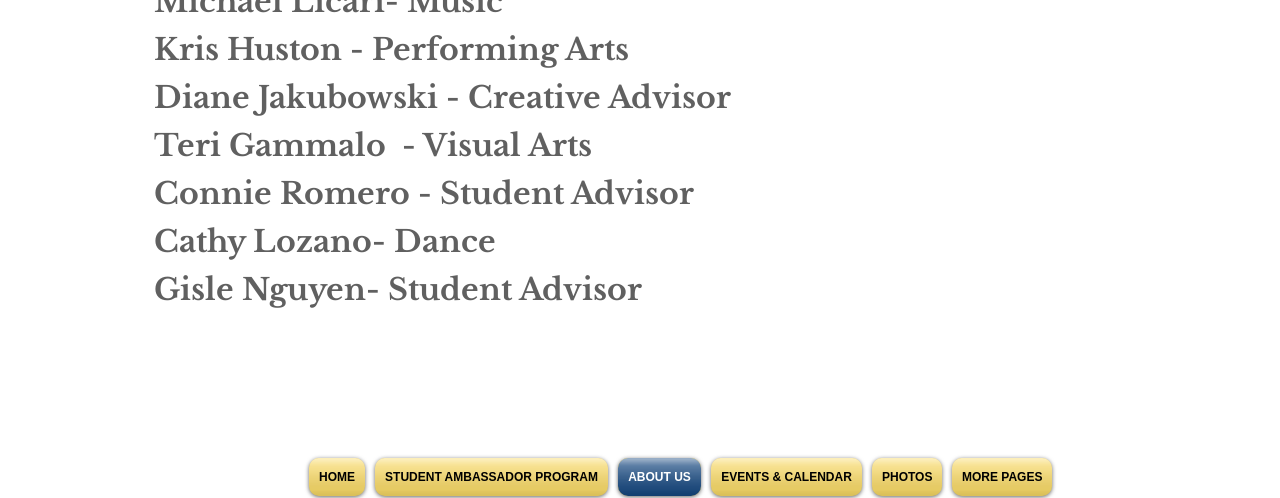Using the information in the image, give a detailed answer to the following question: How many sections are on the webpage?

I looked at the webpage and saw two main sections. The first section lists the instructors and advisors, and the second section is the navigation menu. There are 2 main sections on the webpage.